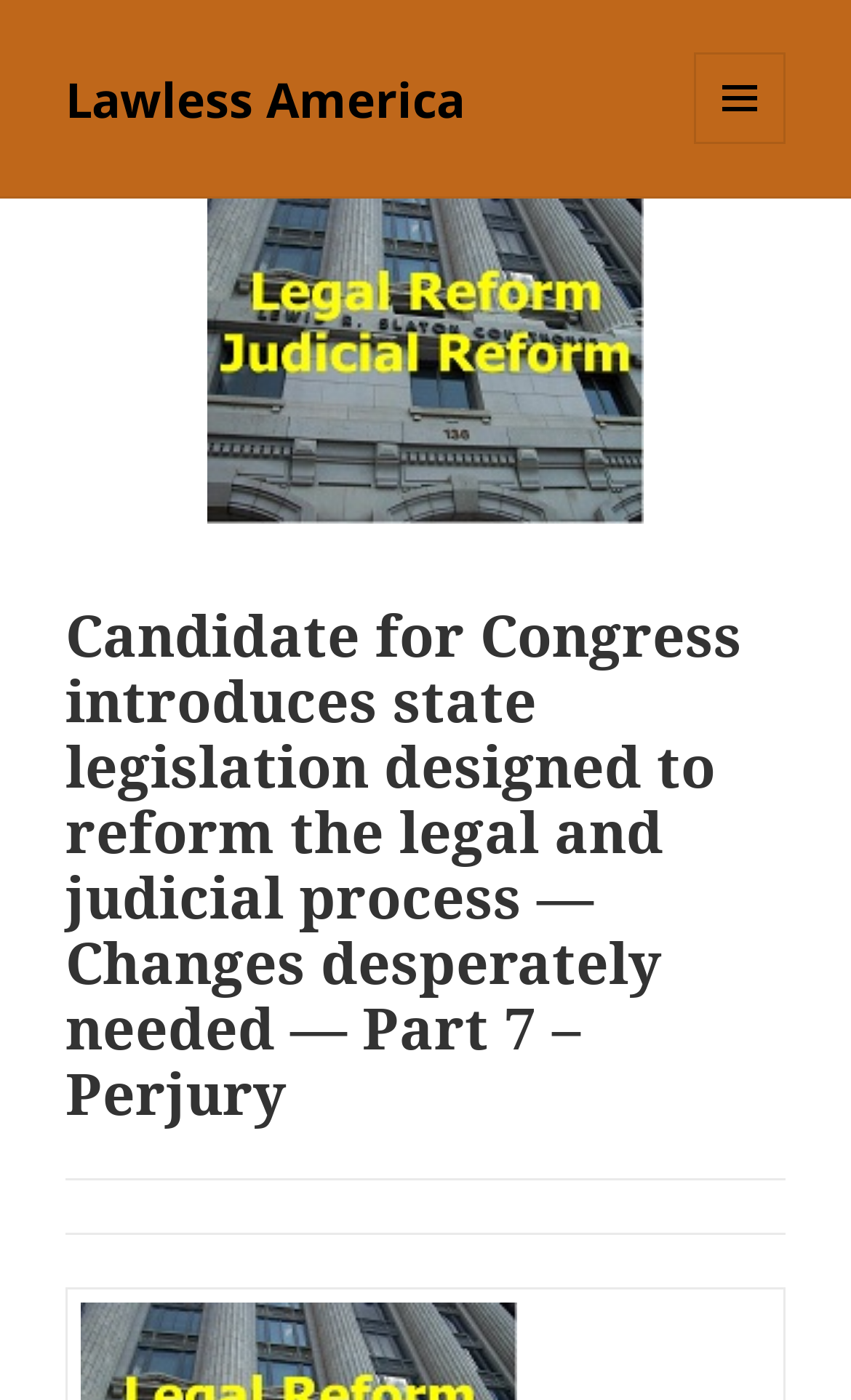Reply to the question below using a single word or brief phrase:
What is the subject of the image?

Fulton County Courthouse